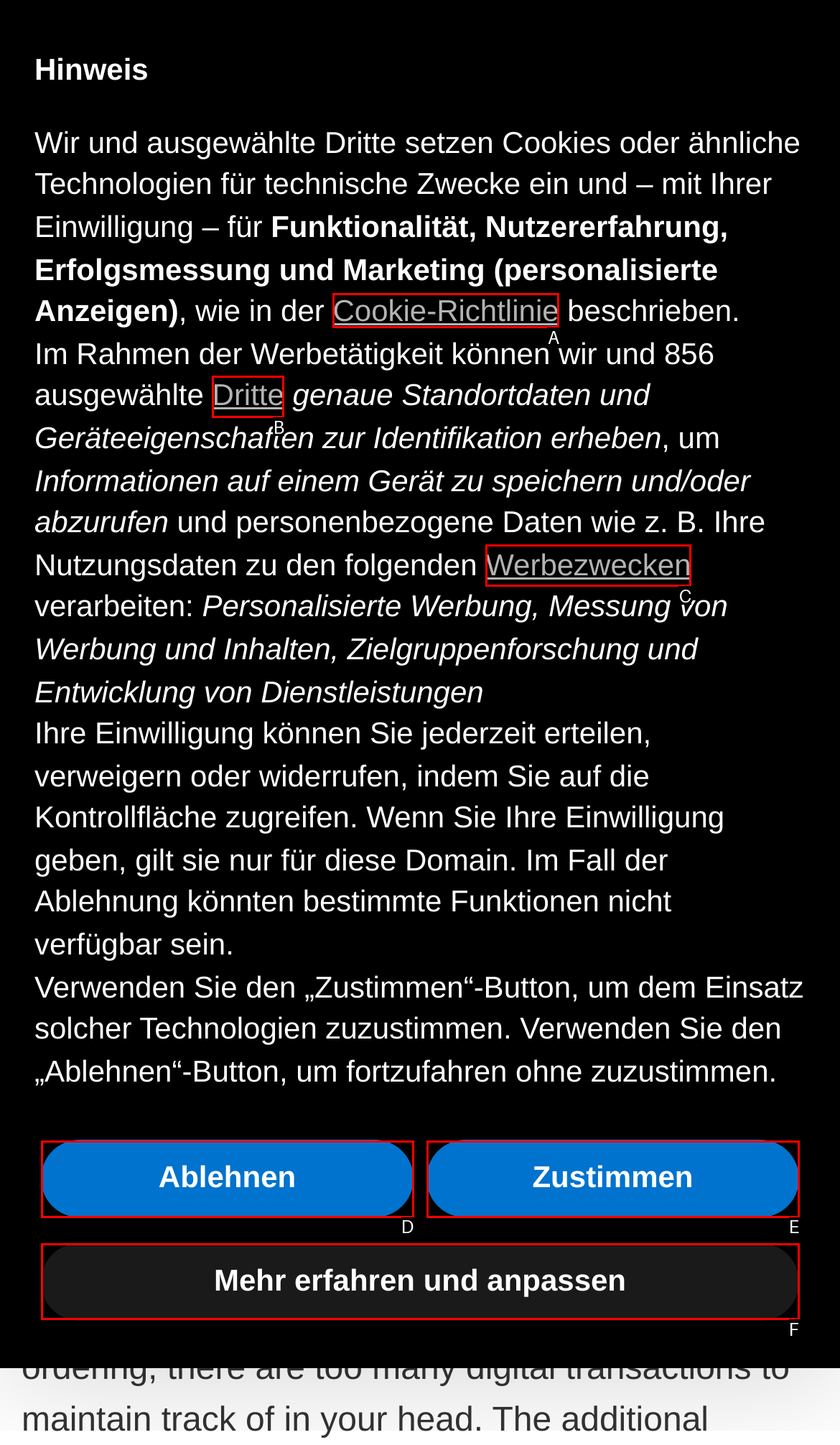Tell me which one HTML element best matches the description: parent_node: Navigation Answer with the option's letter from the given choices directly.

None